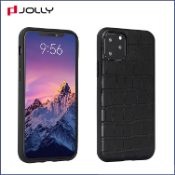What is the brand logo displayed on the case?
Please give a detailed and thorough answer to the question, covering all relevant points.

According to the caption, the brand logo 'JOLLY' is positioned prominently at the top of the case, indicating the quality and elegance of the mobile accessory.